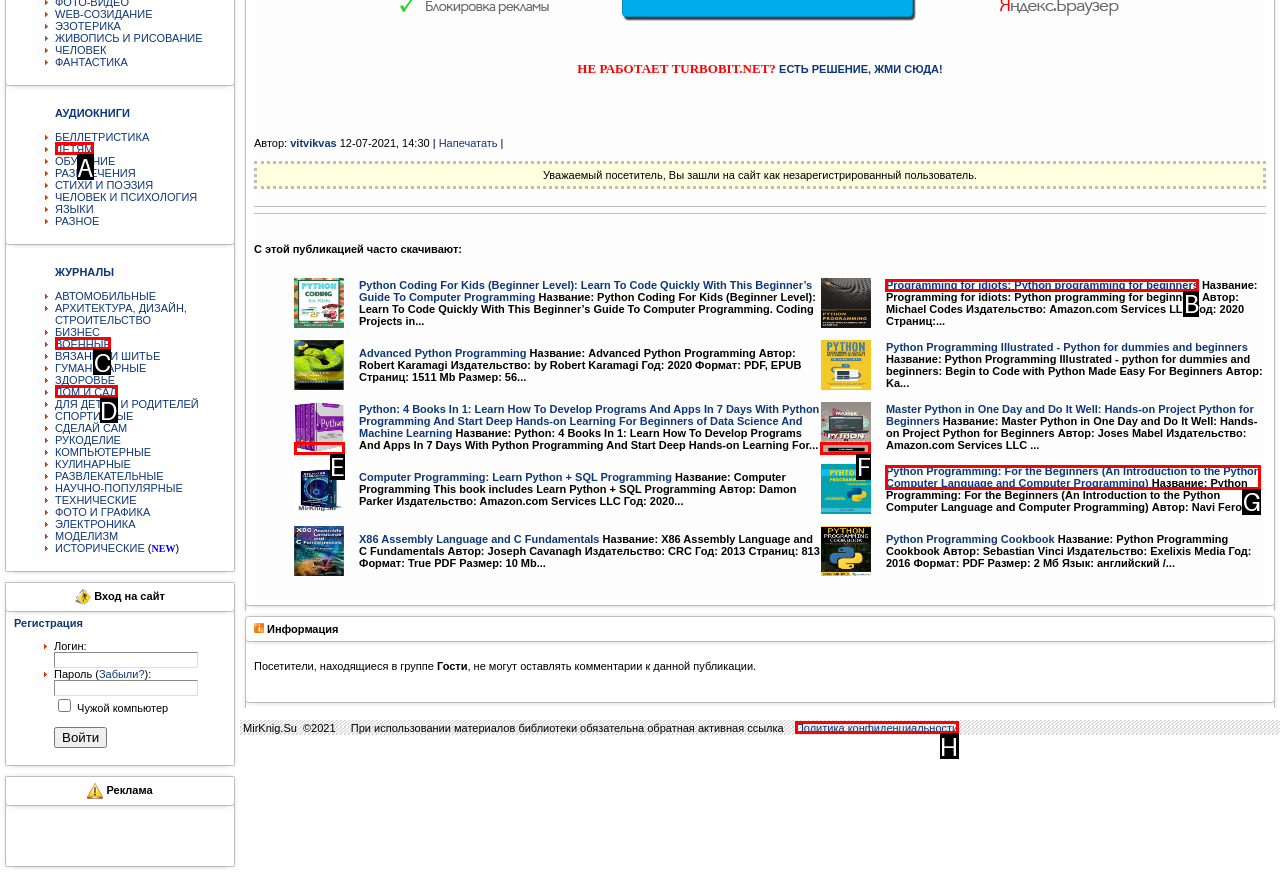Based on the provided element description: ДОМ И САД, identify the best matching HTML element. Respond with the corresponding letter from the options shown.

D